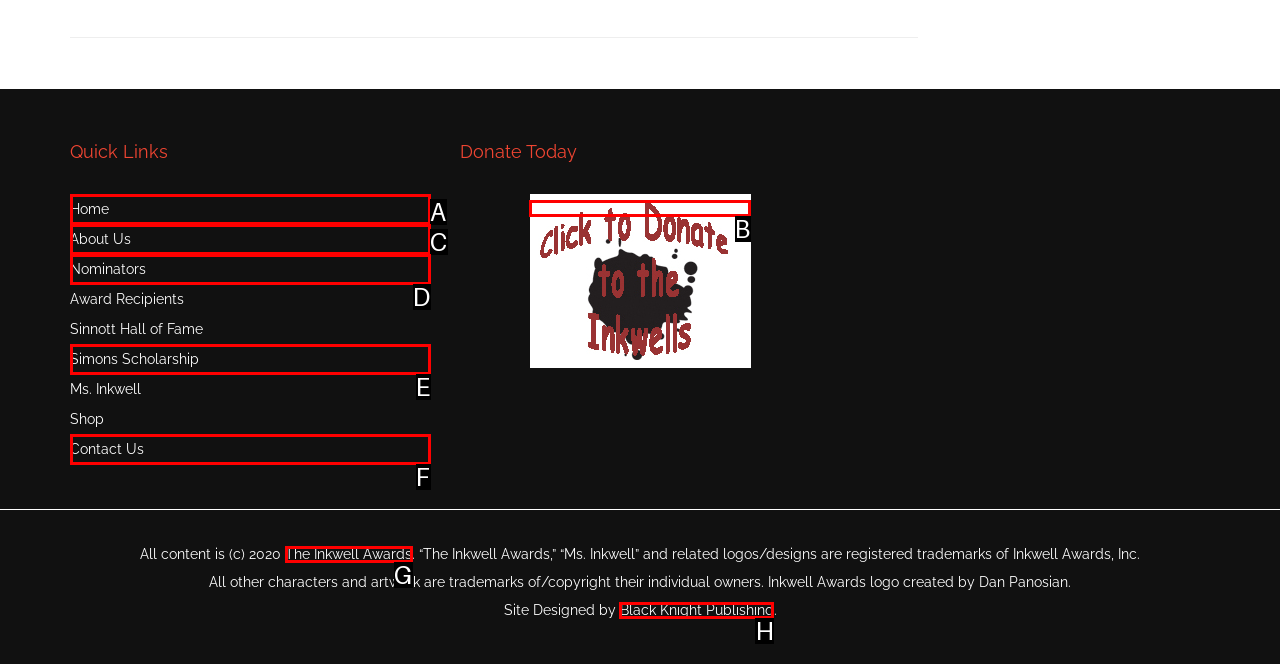Choose the UI element to click on to achieve this task: Click on the 'Donate Today' button. Reply with the letter representing the selected element.

B